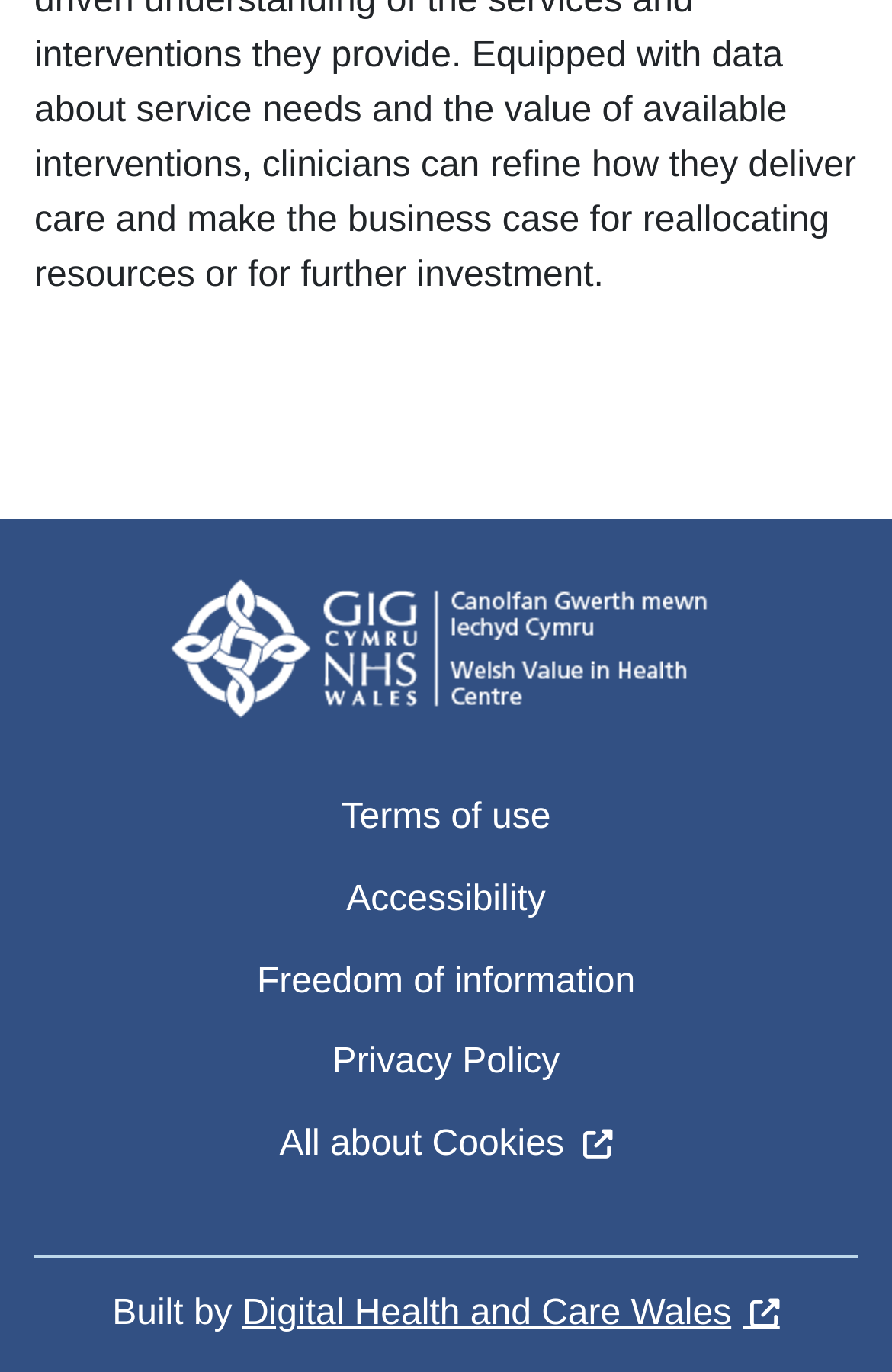Using the provided description: "name="submit" value="Post Comment"", find the bounding box coordinates of the corresponding UI element. The output should be four float numbers between 0 and 1, in the format [left, top, right, bottom].

None